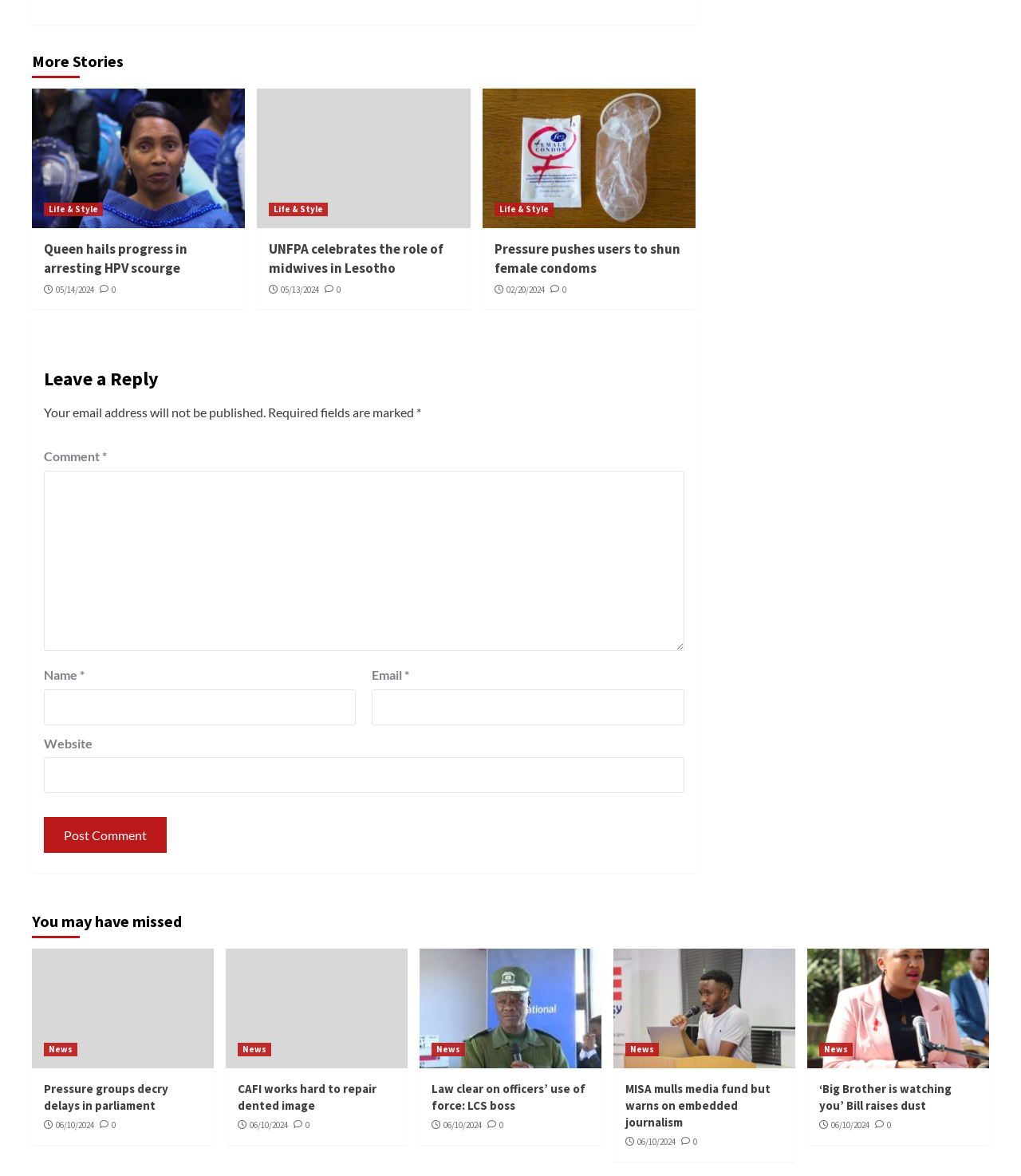Specify the bounding box coordinates of the area to click in order to execute this command: 'Click on the 'Post Comment' button'. The coordinates should consist of four float numbers ranging from 0 to 1, and should be formatted as [left, top, right, bottom].

[0.043, 0.695, 0.163, 0.725]